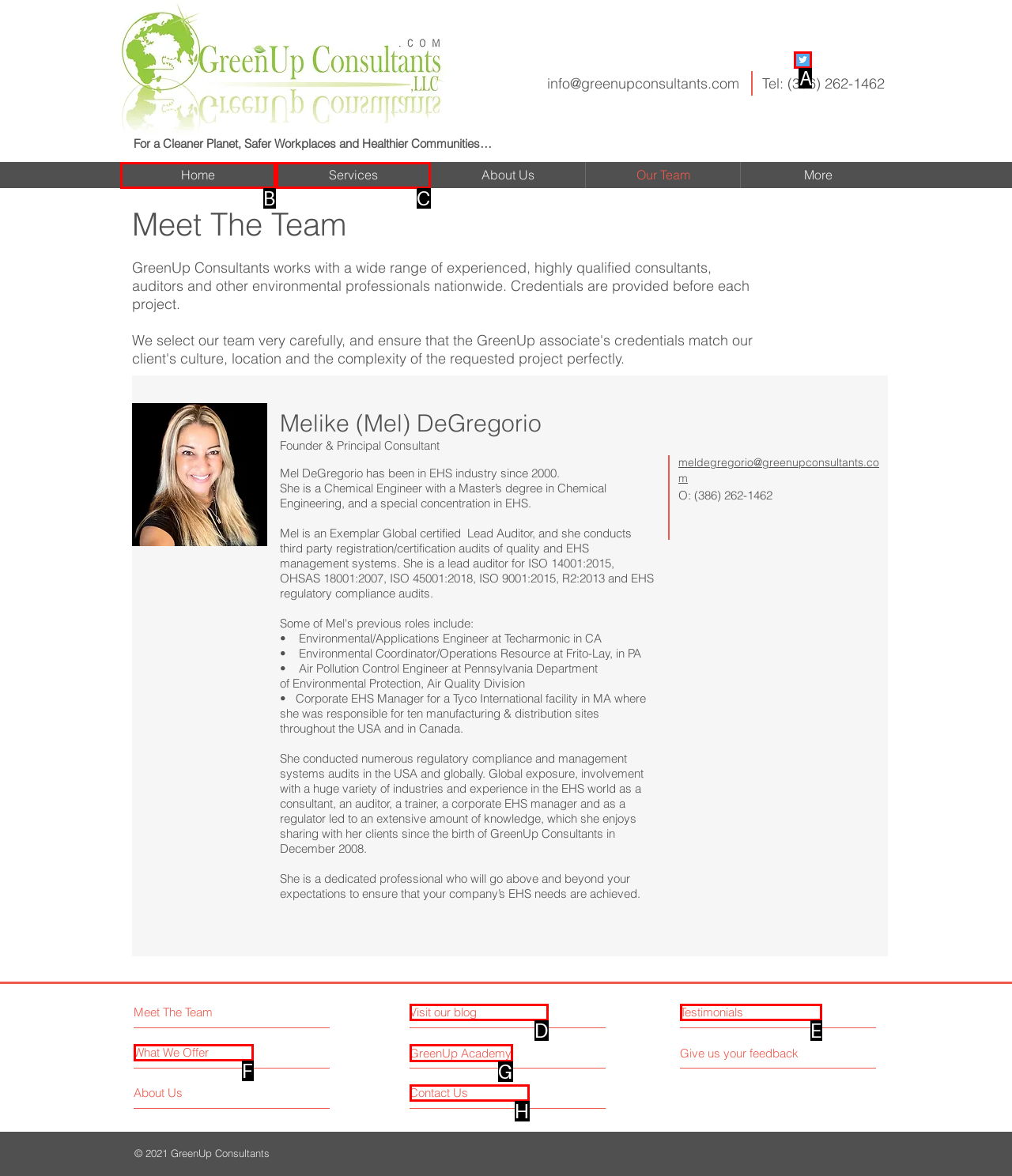From the options shown in the screenshot, tell me which lettered element I need to click to complete the task: Click on Twitter Social Icon.

A